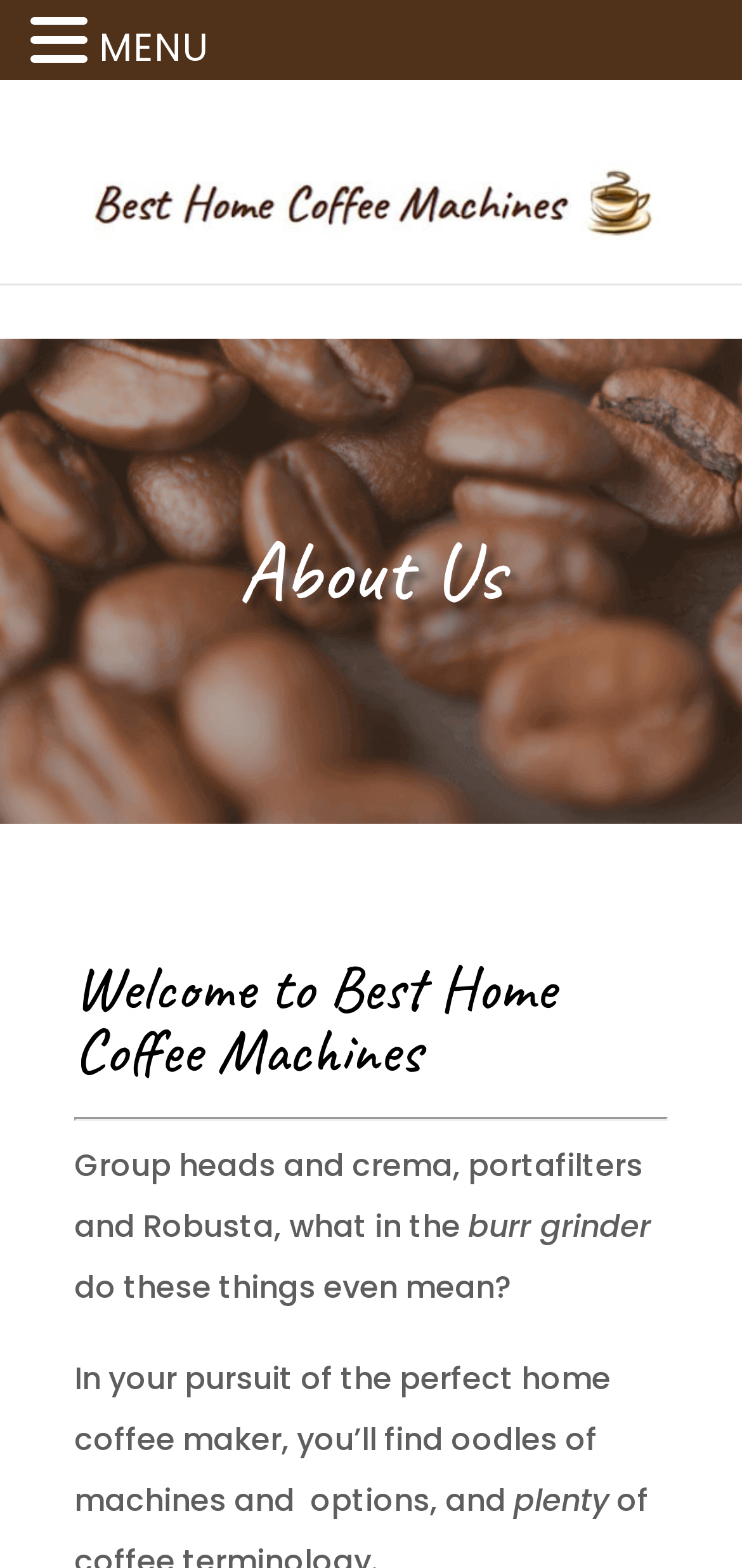Answer briefly with one word or phrase:
What is the topic of the webpage?

coffee